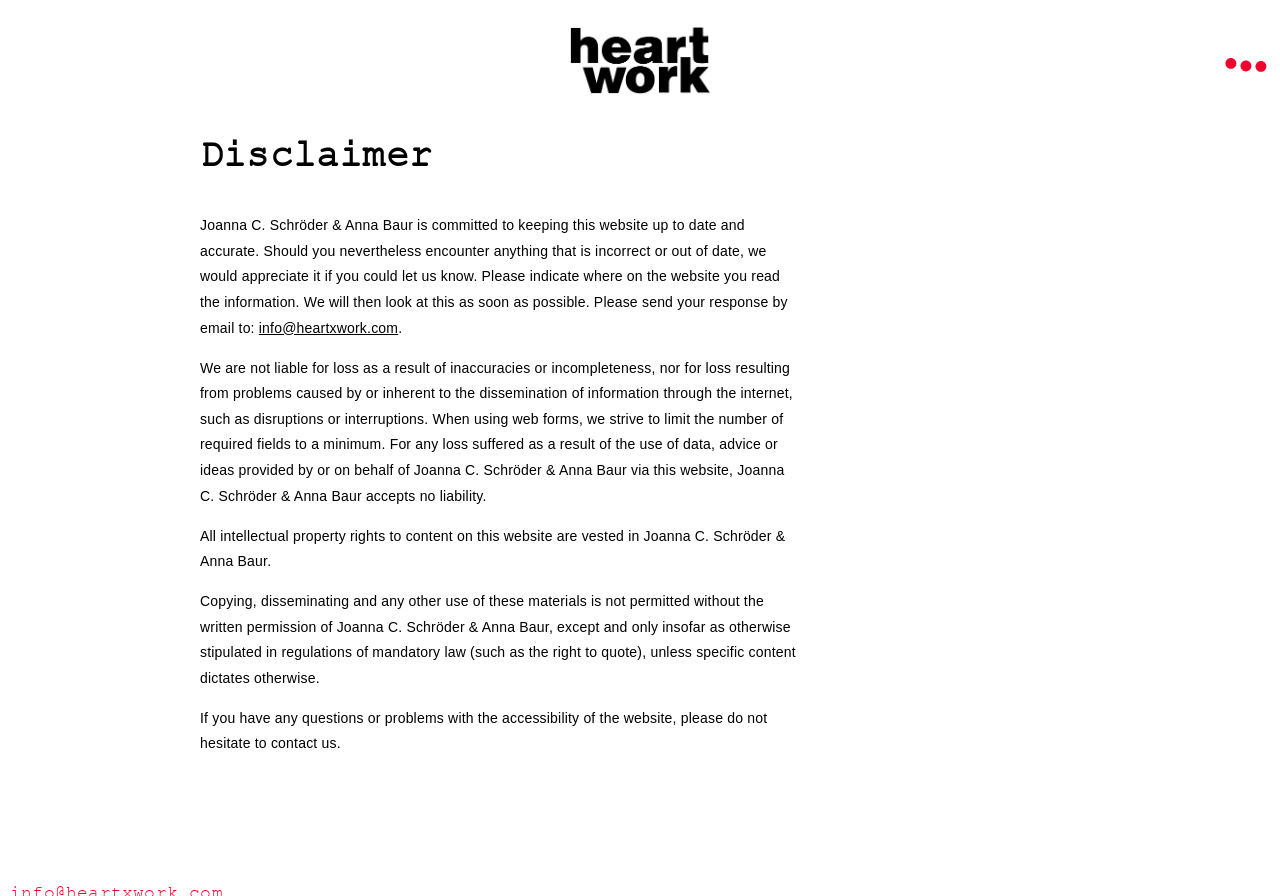What is the purpose of the website?
Analyze the image and deliver a detailed answer to the question.

The website does not explicitly state its purpose, but based on the content, it appears to be a personal or professional website for Joanna C. Schröder & Anna Baur, possibly related to their work or business.